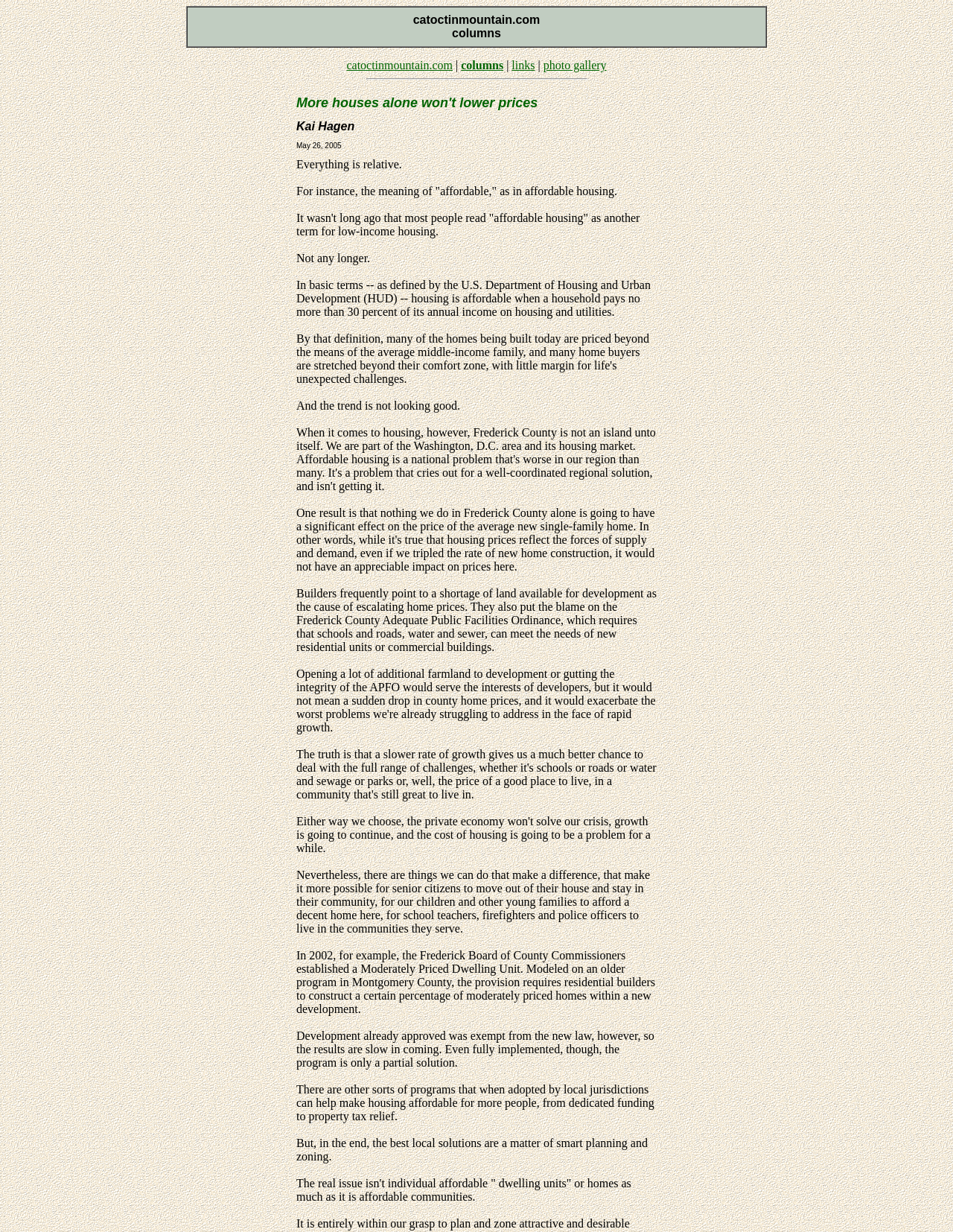What is the purpose of the Moderately Priced Dwelling Unit?
Answer the question using a single word or phrase, according to the image.

to make housing affordable